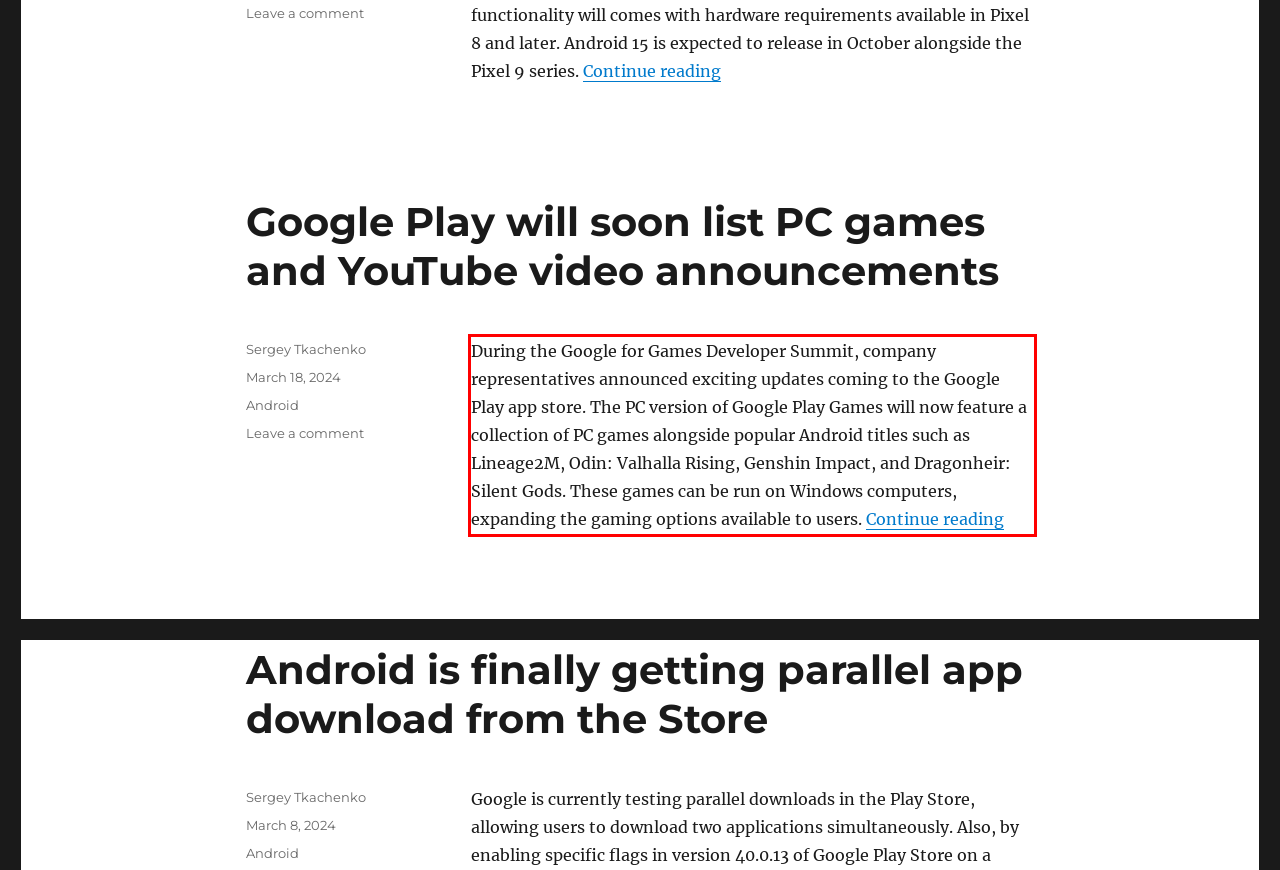Please look at the screenshot provided and find the red bounding box. Extract the text content contained within this bounding box.

During the Google for Games Developer Summit, company representatives announced exciting updates coming to the Google Play app store. The PC version of Google Play Games will now feature a collection of PC games alongside popular Android titles such as Lineage2M, Odin: Valhalla Rising, Genshin Impact, and Dragonheir: Silent Gods. These games can be run on Windows computers, expanding the gaming options available to users. Continue reading "Google Play will soon list PC games and YouTube video announcements"